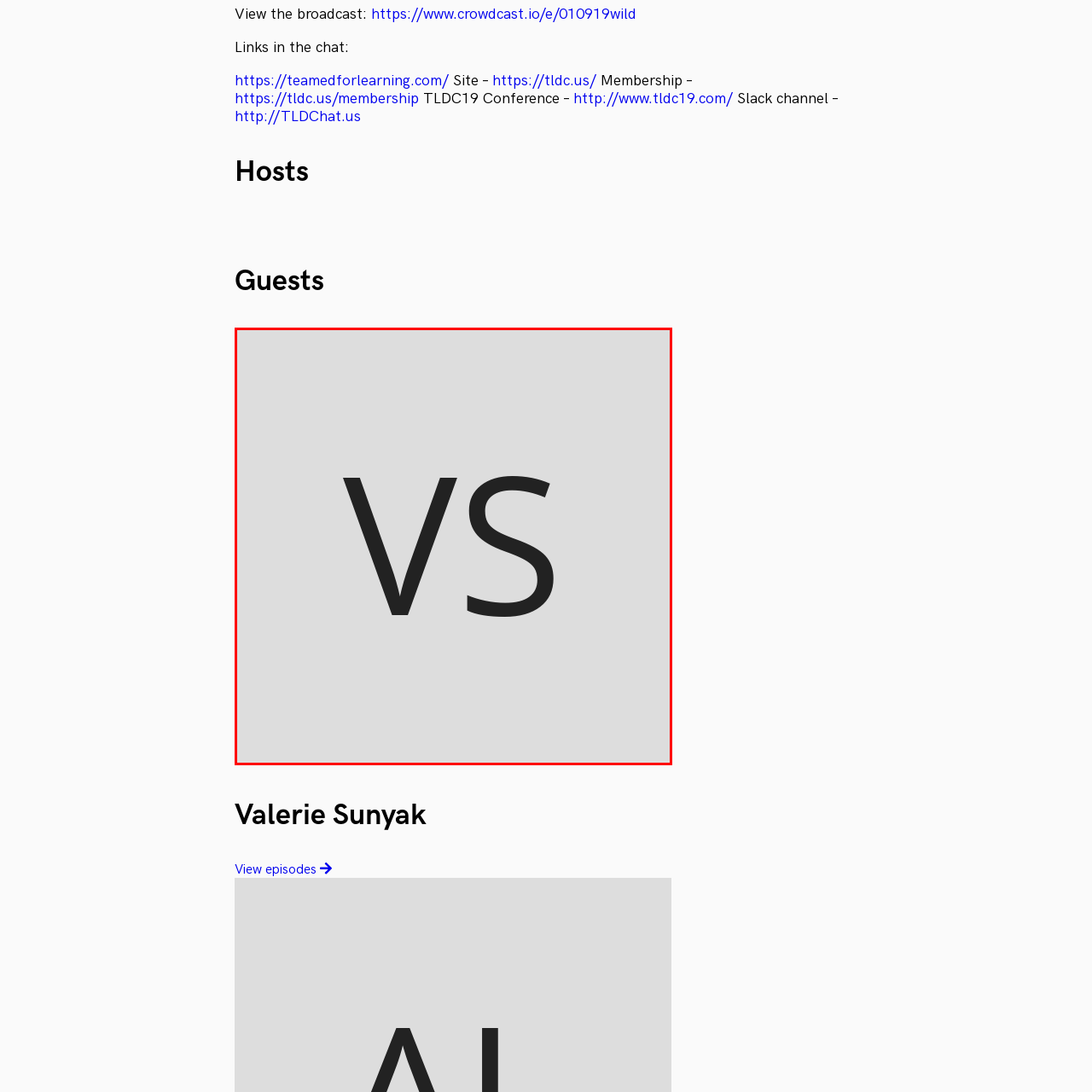What is the purpose of the design elements around Valerie's image?
Analyze the content within the red bounding box and offer a detailed answer to the question.

The design elements, including clear textual identifiers and action links, contribute to a streamlined interface, guiding viewers to engage further with her contributions to the broadcast, emphasizing her importance in the discussion and encouraging audience interaction with the content.